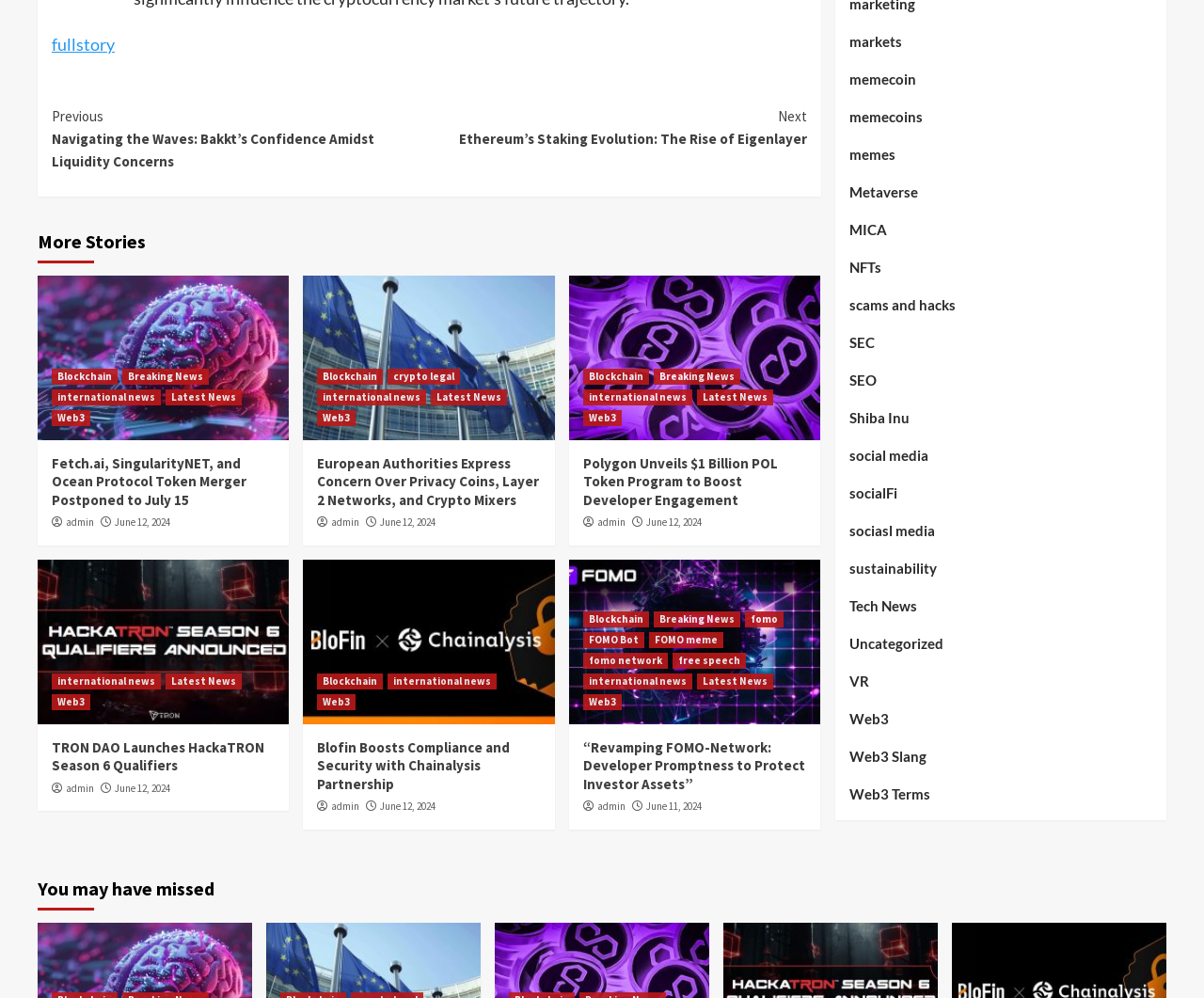Specify the bounding box coordinates of the area to click in order to execute this command: 'Read 'Fetch.ai, SingularityNET, and Ocean Protocol Token Merger Postponed to July 15''. The coordinates should consist of four float numbers ranging from 0 to 1, and should be formatted as [left, top, right, bottom].

[0.043, 0.455, 0.229, 0.51]